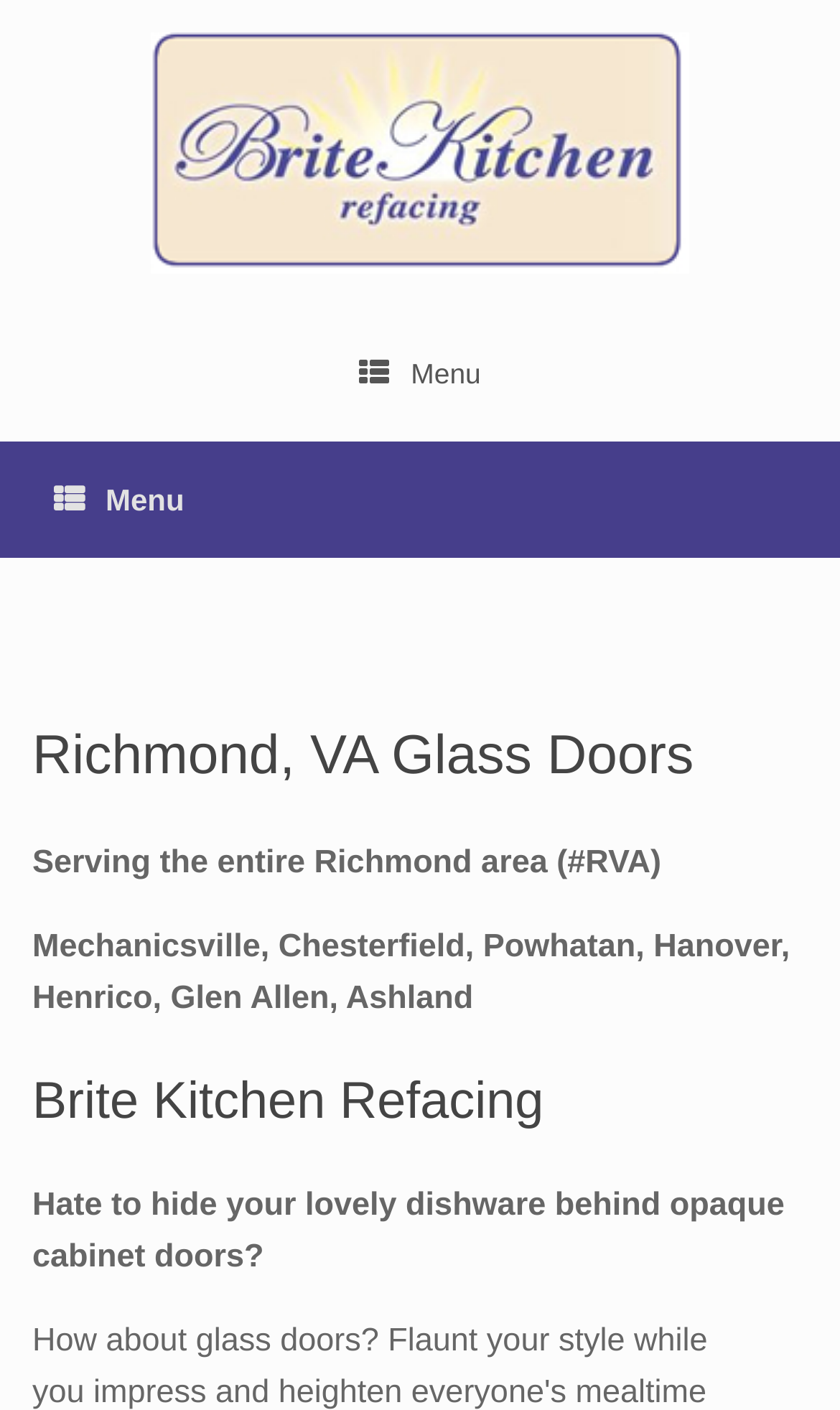Using floating point numbers between 0 and 1, provide the bounding box coordinates in the format (top-left x, top-left y, bottom-right x, bottom-right y). Locate the UI element described here: parent_node: Menu title="Brite Kitchen Refacing"

[0.09, 0.023, 0.91, 0.194]